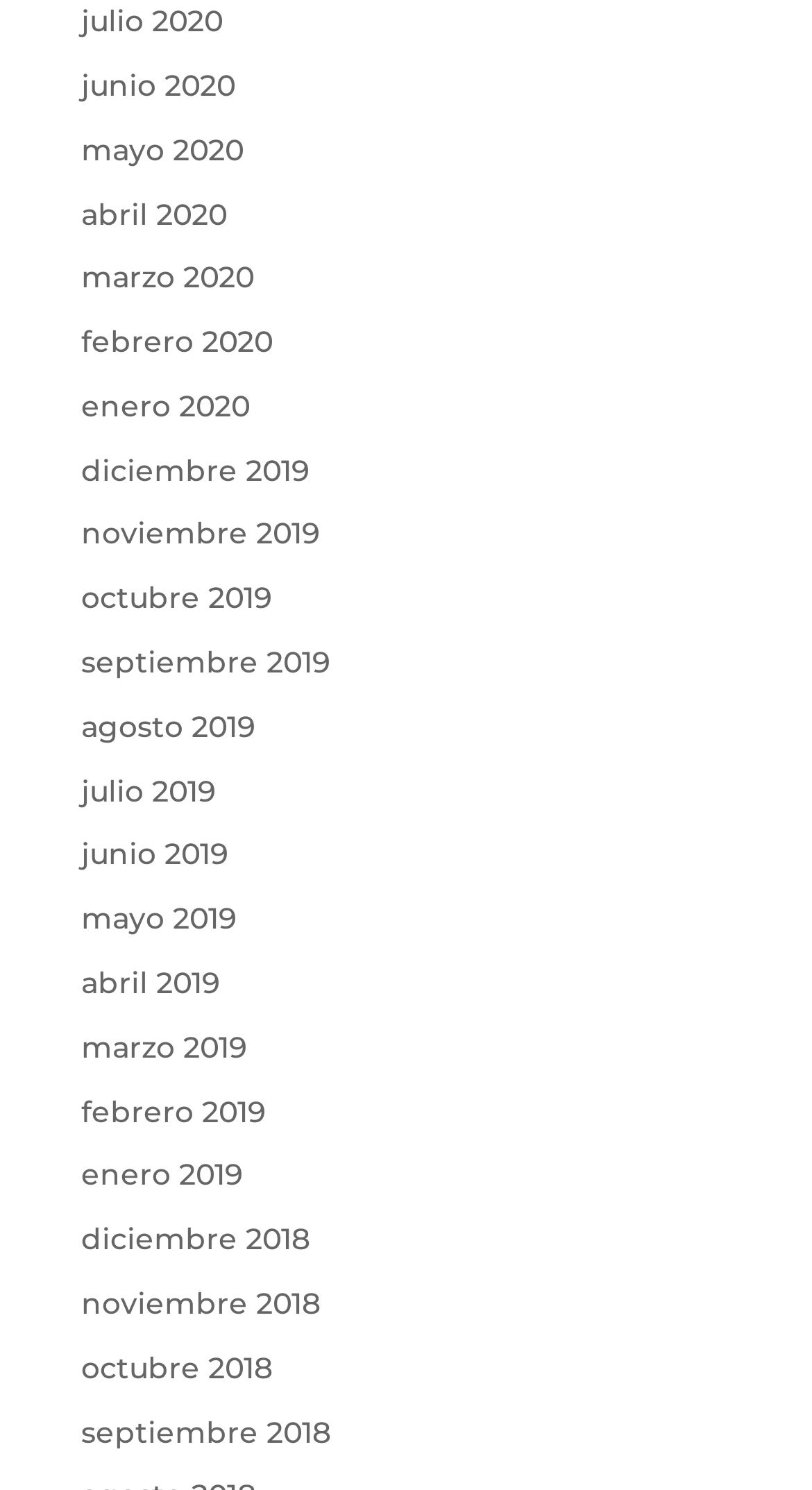Please identify the bounding box coordinates of the clickable element to fulfill the following instruction: "view junio 2019". The coordinates should be four float numbers between 0 and 1, i.e., [left, top, right, bottom].

[0.1, 0.561, 0.282, 0.586]